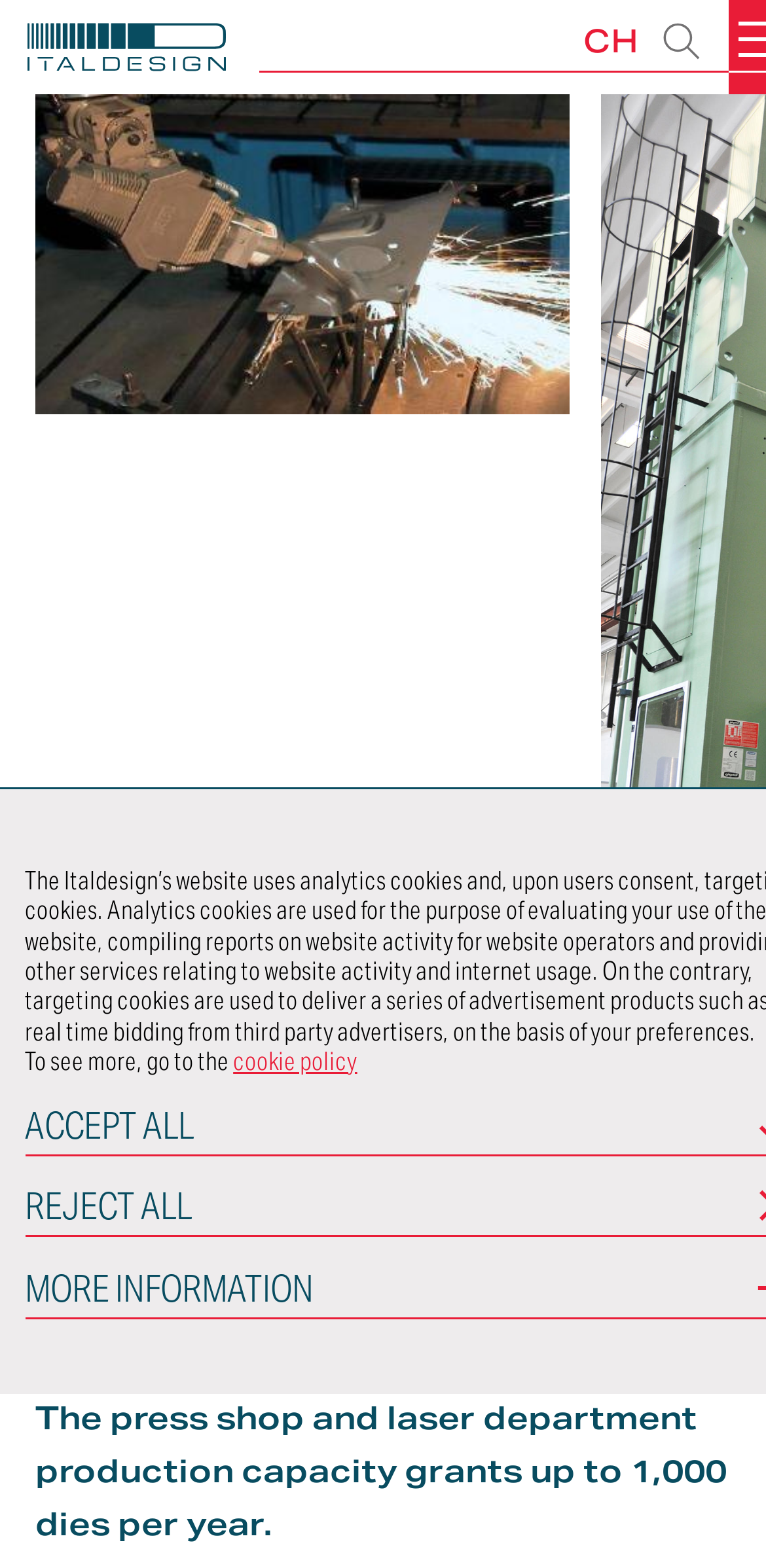What is the purpose of the search icon?
Based on the image, answer the question with as much detail as possible.

The search icon is located in the top-right corner of the webpage, and it is an SVG element with the description 'icon-search'. The purpose of this icon is to allow users to search for something on the webpage.